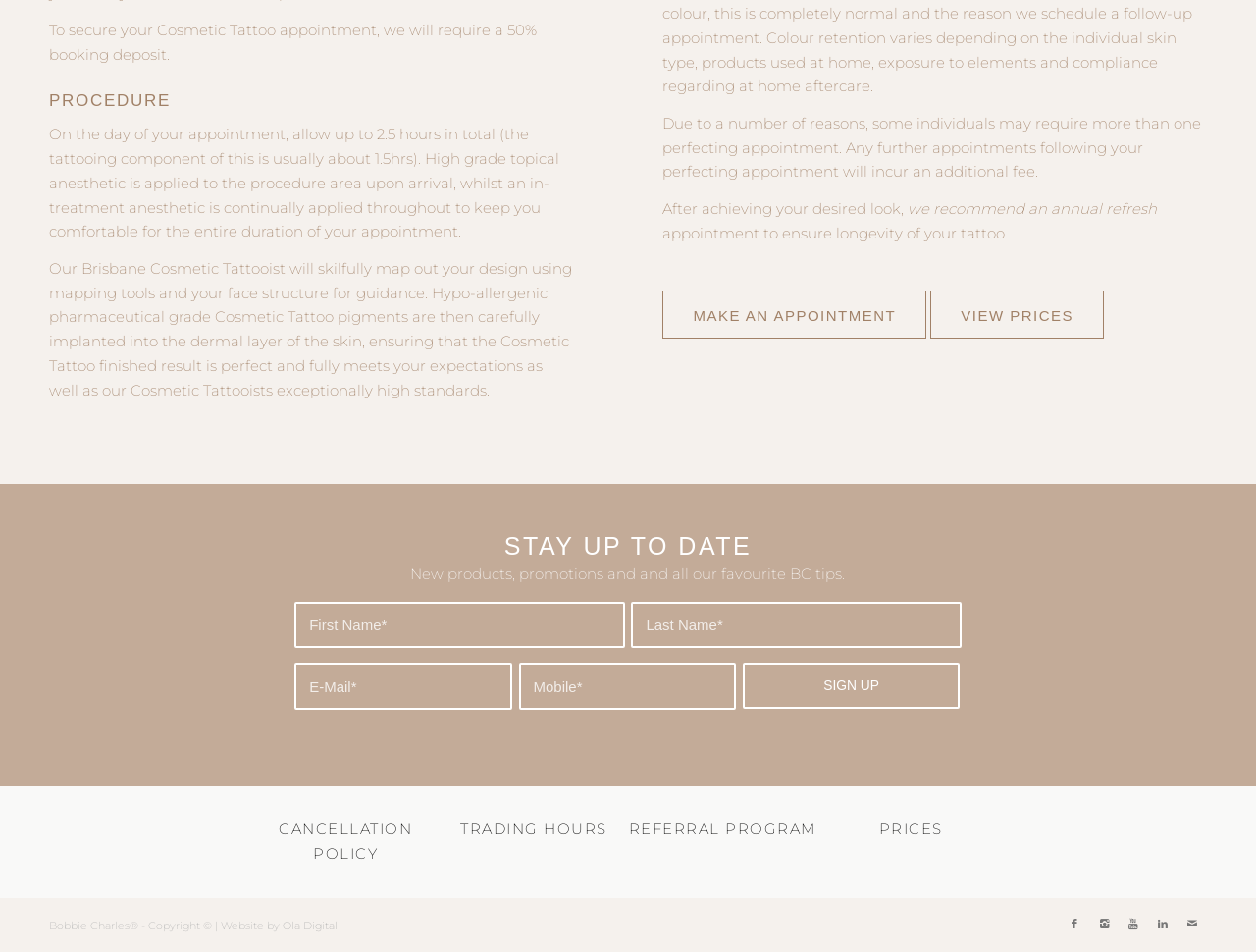What is the purpose of the 50% booking deposit?
Answer the question with a single word or phrase by looking at the picture.

To secure Cosmetic Tattoo appointment